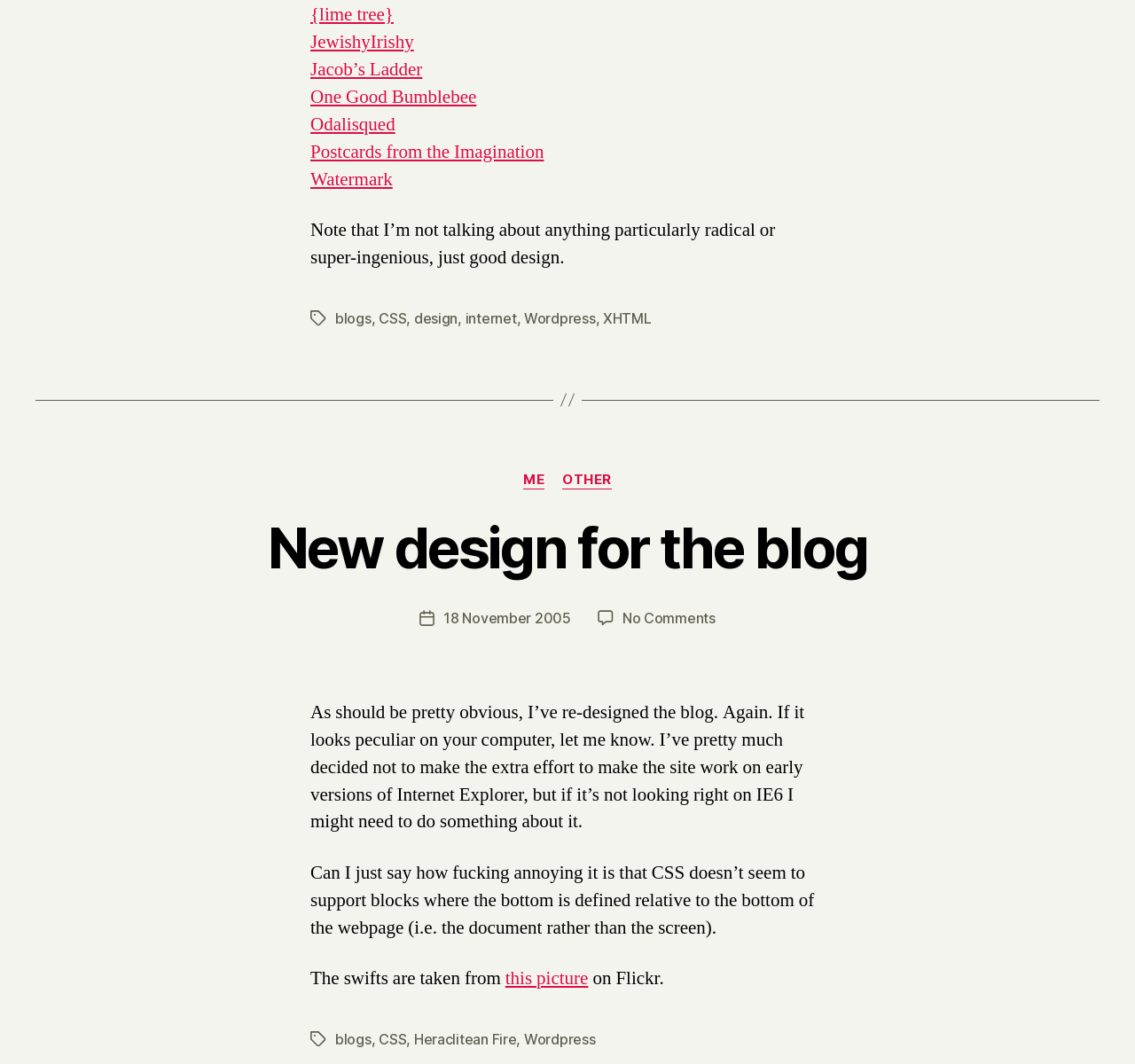What is the author's name?
Please give a detailed and elaborate answer to the question based on the image.

The author's name is mentioned in the 'Post author' section, where it says 'By Harry'.